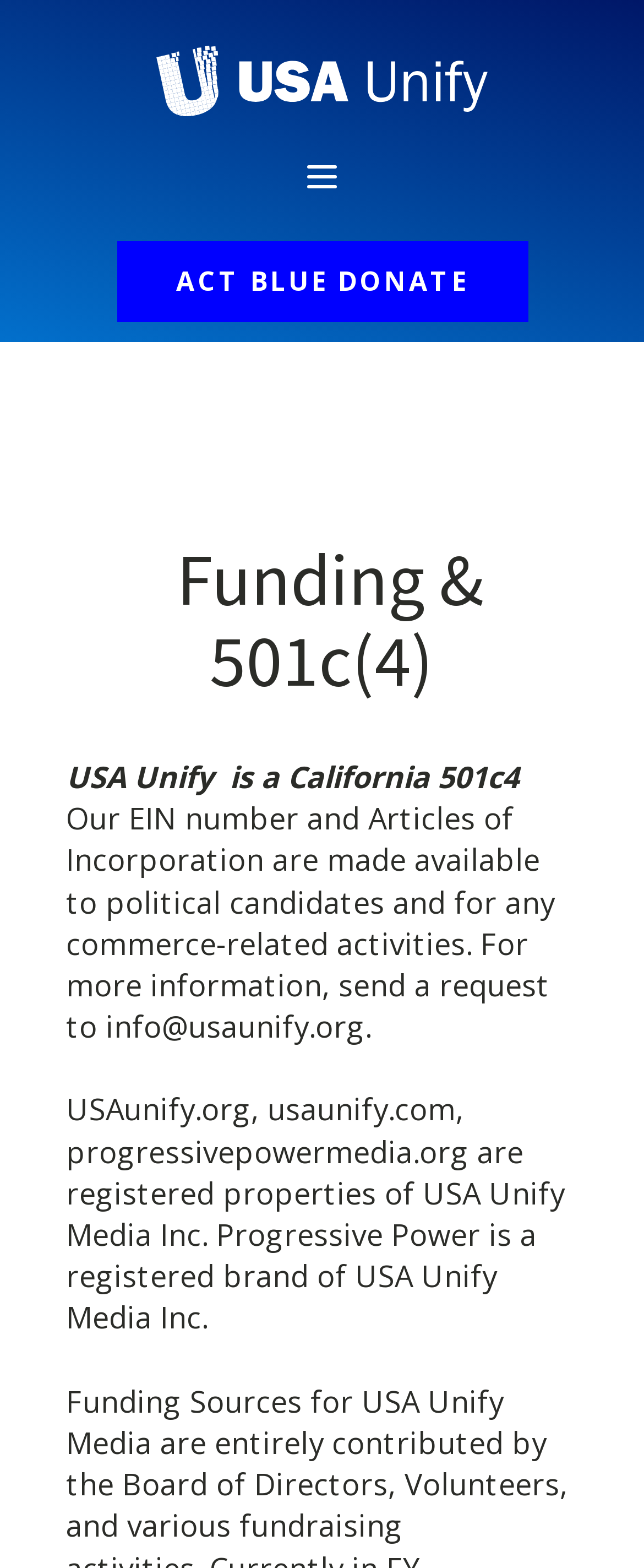What type of organization is USA Unify?
Please craft a detailed and exhaustive response to the question.

Based on the webpage, it is mentioned that 'USA Unify is a California 501c4' in the StaticText element, indicating that USA Unify is a 501c4 organization.